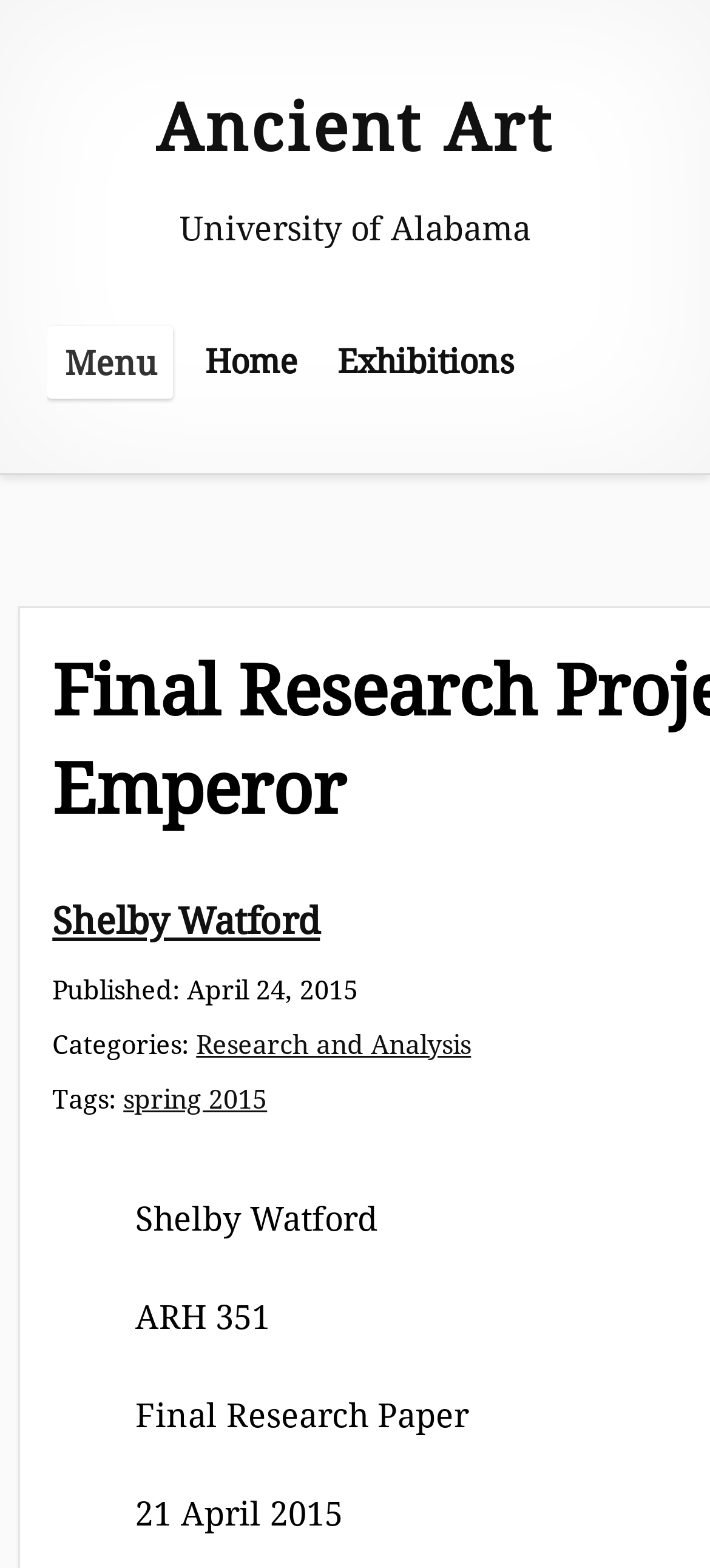What is the type of research paper?
Look at the screenshot and respond with one word or a short phrase.

Final Research Paper